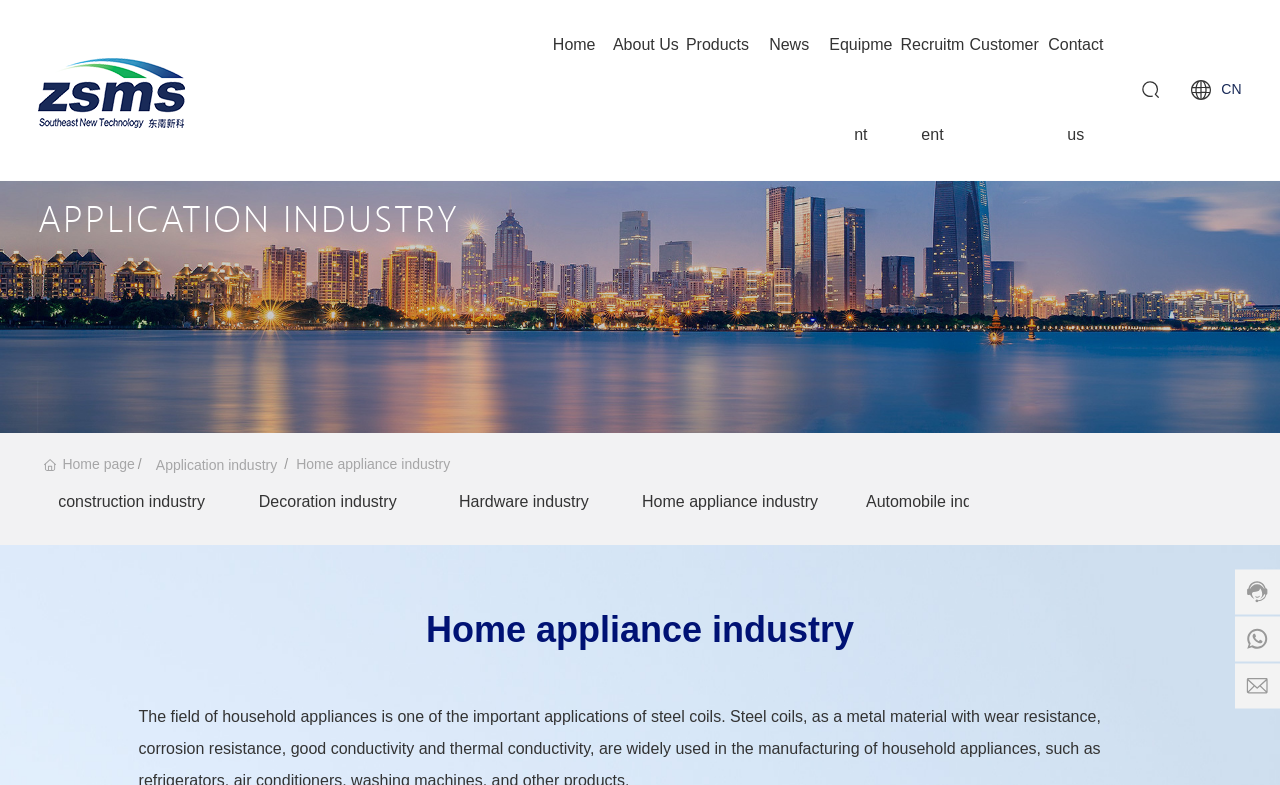What is the industry mentioned below the main categories?
From the image, respond using a single word or phrase.

Home appliance industry